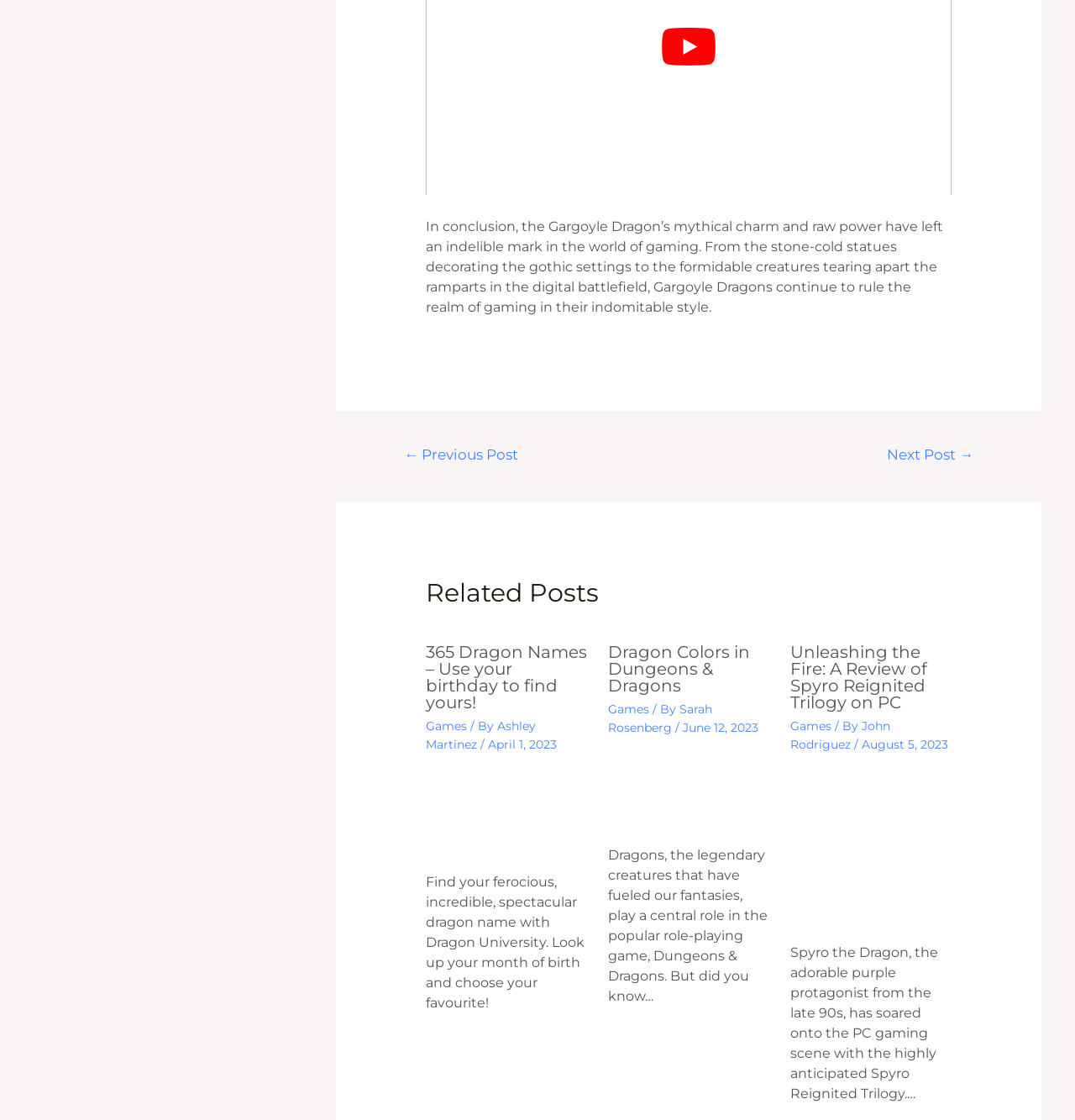Highlight the bounding box of the UI element that corresponds to this description: "Ashley Martinez".

[0.396, 0.641, 0.498, 0.672]